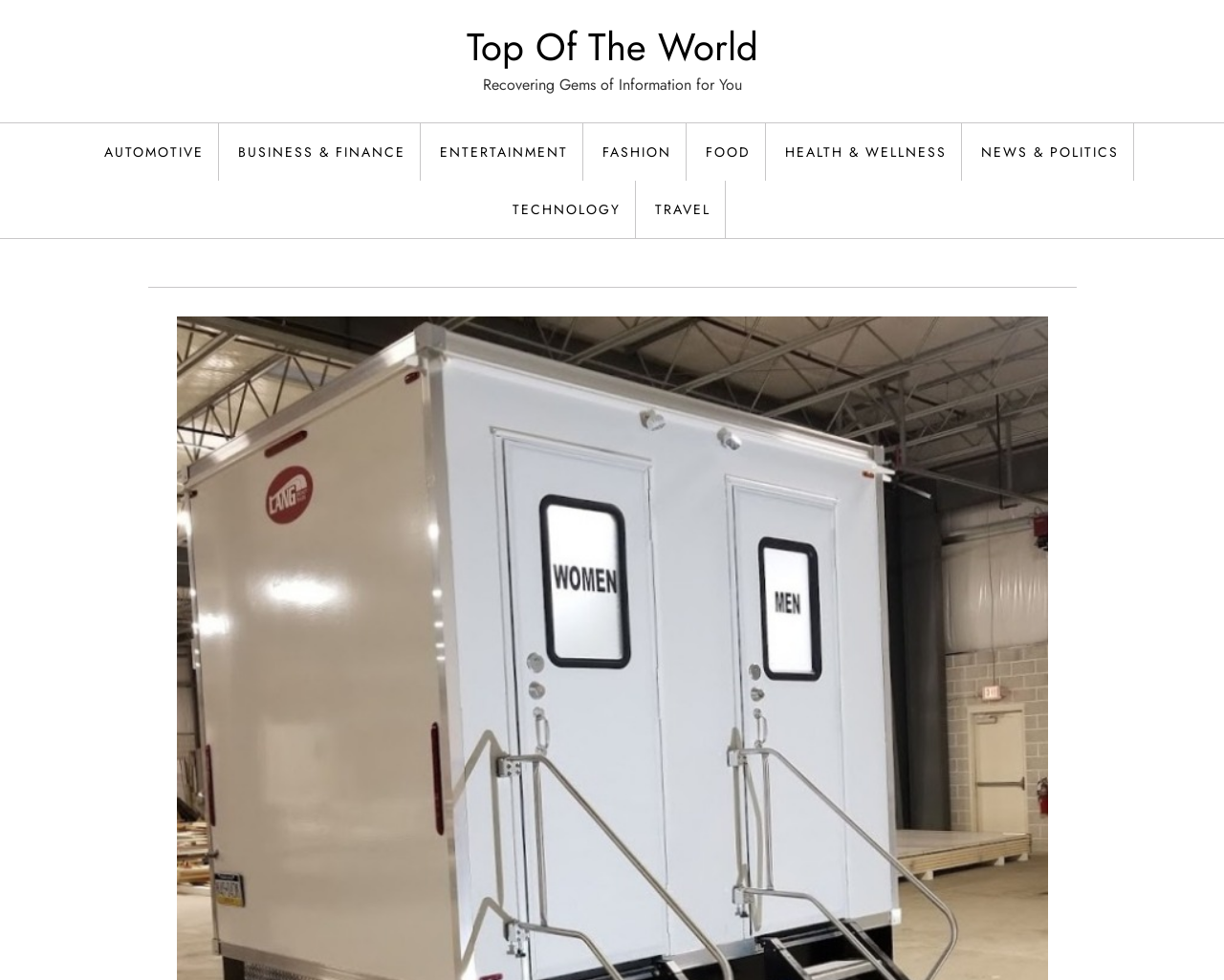Given the description: "Food", determine the bounding box coordinates of the UI element. The coordinates should be formatted as four float numbers between 0 and 1, [left, top, right, bottom].

[0.565, 0.126, 0.626, 0.184]